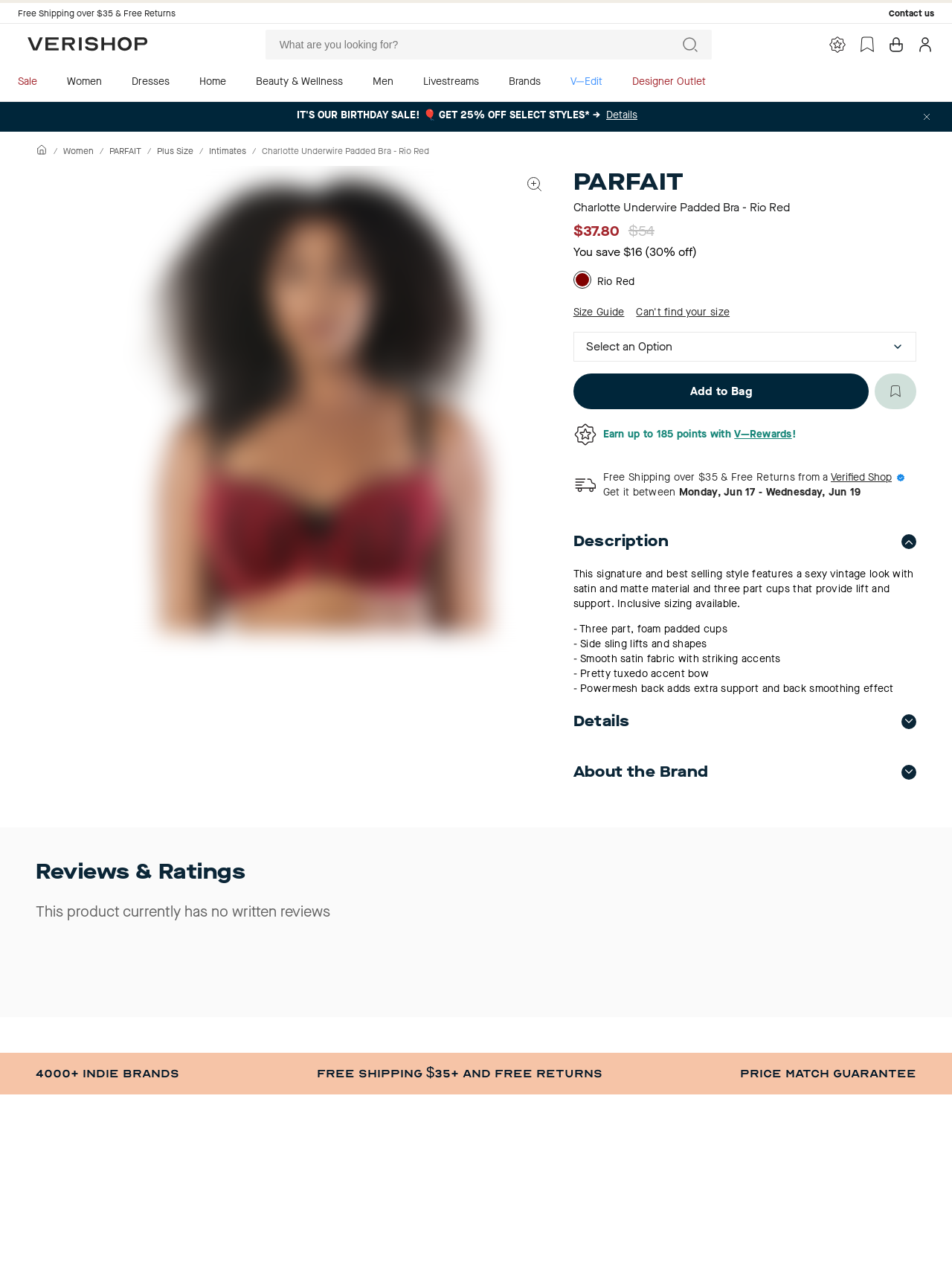Please identify the webpage's heading and generate its text content.

Charlotte Underwire Padded Bra - Rio Red